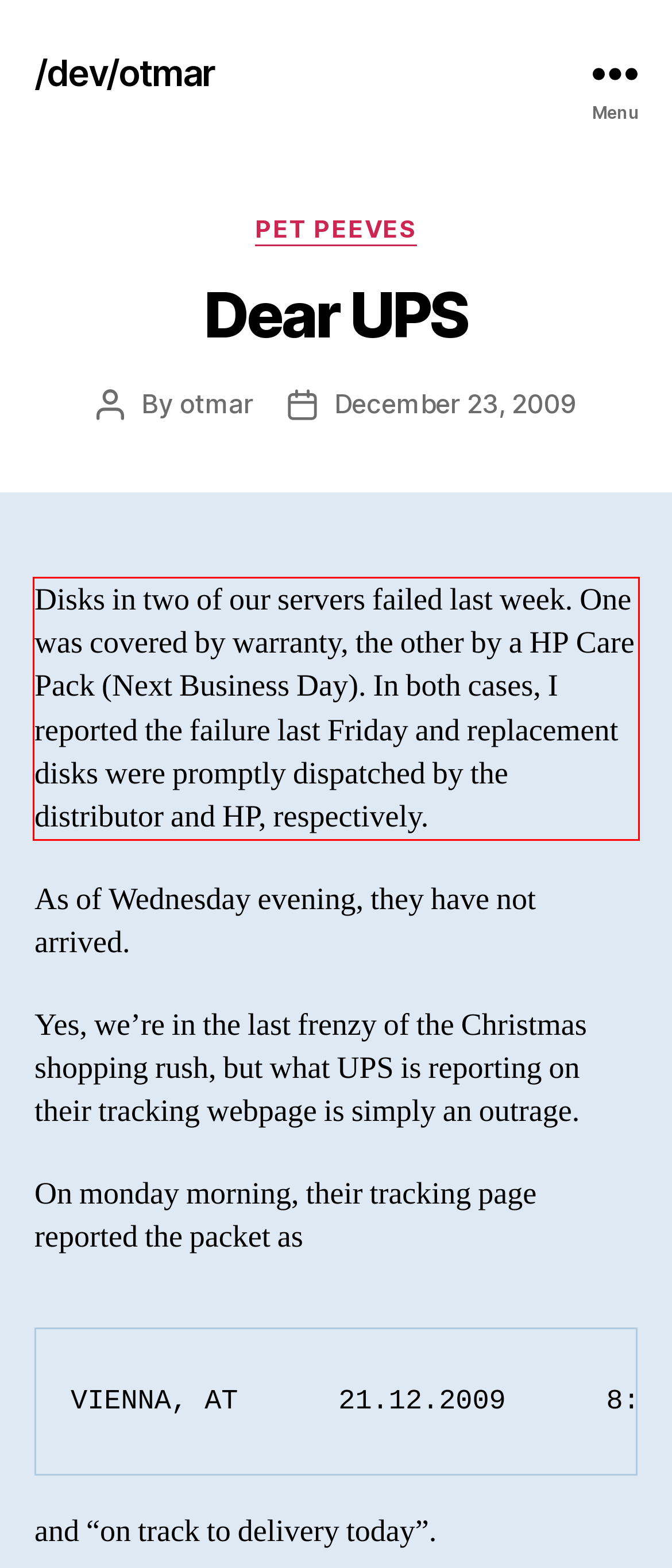Using OCR, extract the text content found within the red bounding box in the given webpage screenshot.

Disks in two of our servers failed last week. One was covered by warranty, the other by a HP Care Pack (Next Business Day). In both cases, I reported the failure last Friday and replacement disks were promptly dispatched by the distributor and HP, respectively.